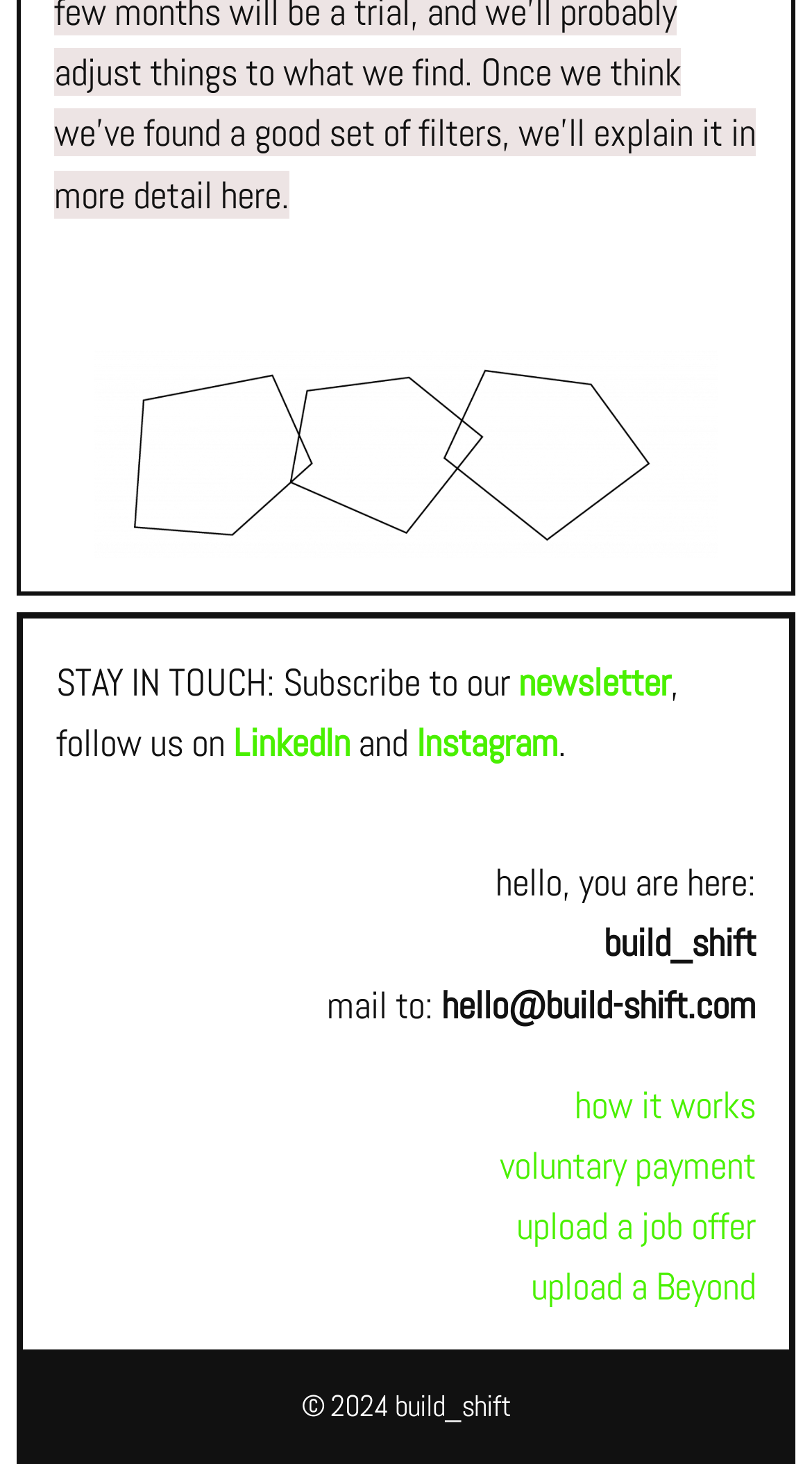Given the element description, predict the bounding box coordinates in the format (top-left x, top-left y, bottom-right x, bottom-right y), using floating point numbers between 0 and 1: LinkedIn

[0.287, 0.49, 0.431, 0.523]